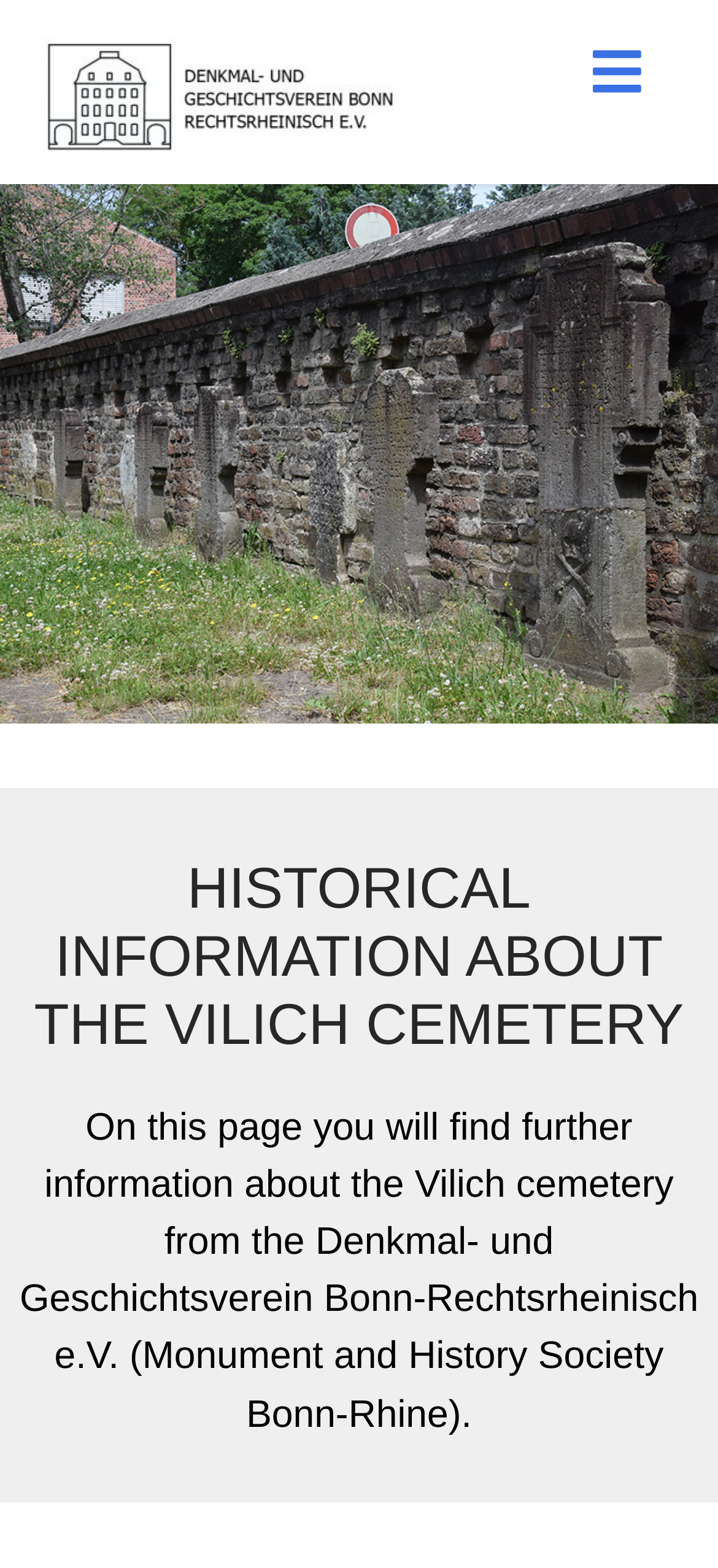Is the navigation menu expanded?
Look at the screenshot and provide an in-depth answer.

The navigation menu is not expanded because the button element with the text ' Navigation' has an attribute 'expanded' set to 'False'.